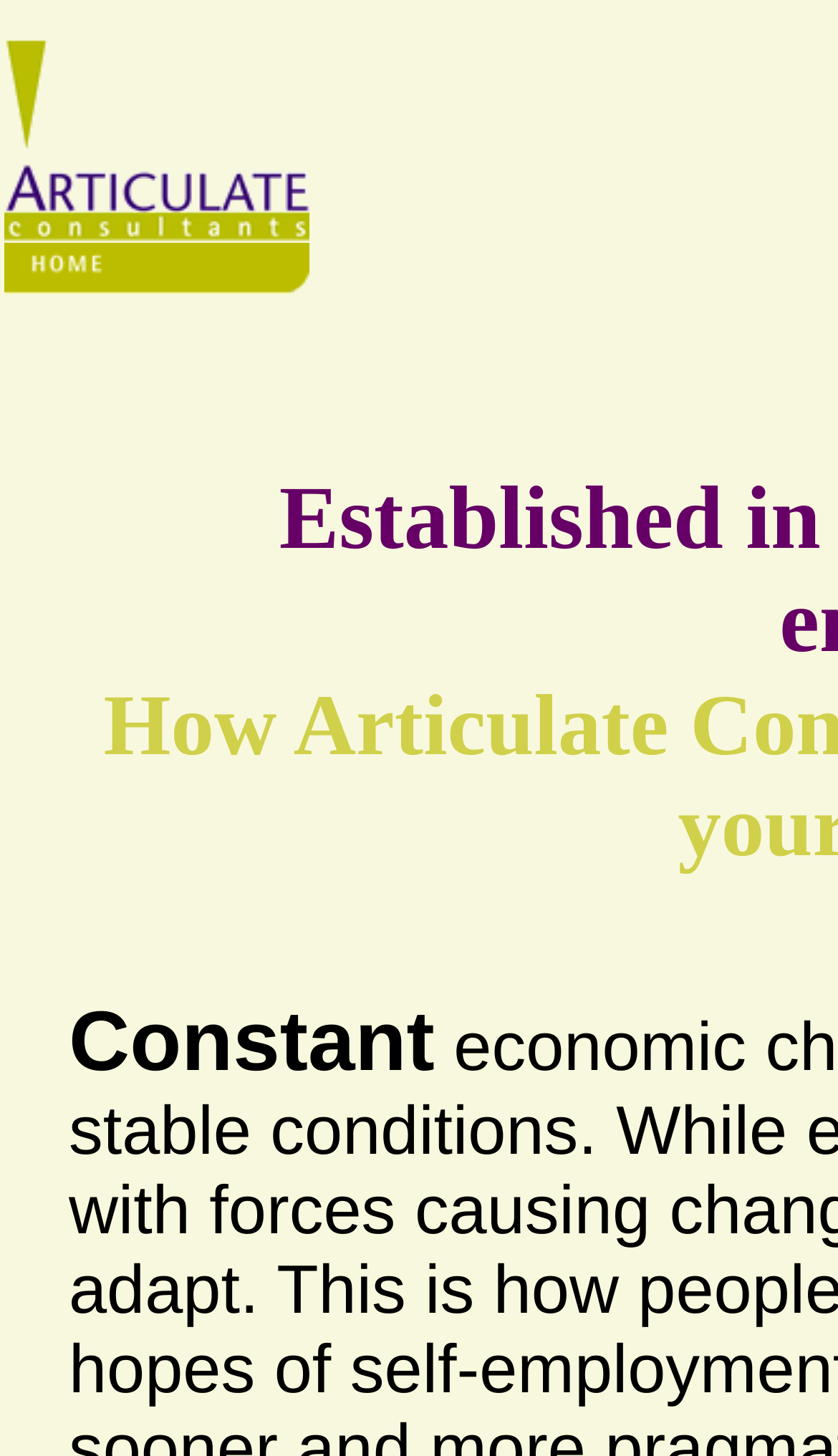Predict the bounding box coordinates of the UI element that matches this description: "alt="home nav"". The coordinates should be in the format [left, top, right, bottom] with each value between 0 and 1.

[0.005, 0.184, 0.369, 0.207]